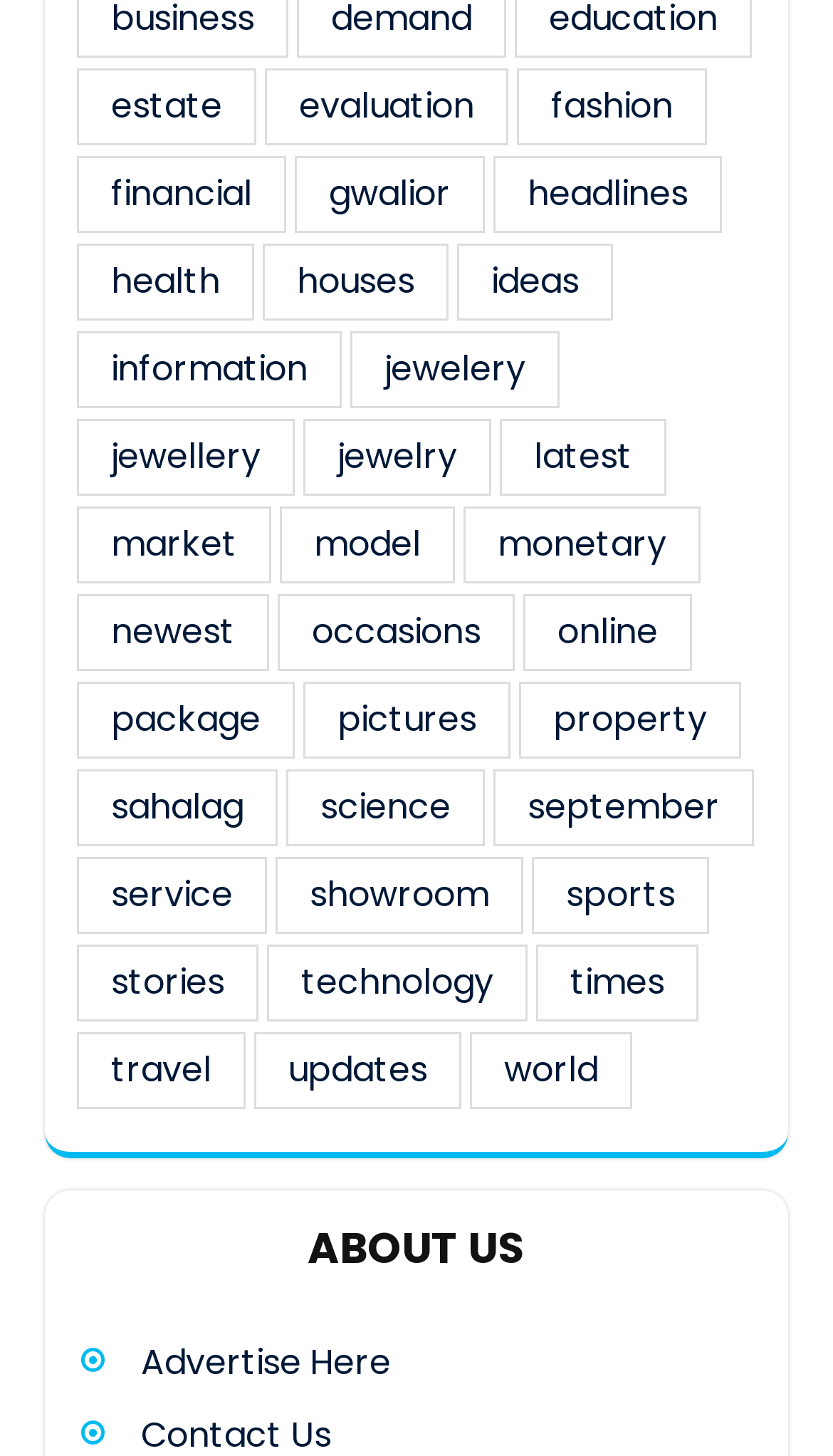Look at the image and give a detailed response to the following question: Is there a category related to health?

I searched for a link with a text related to health and found a link with the text 'health (3 items)', which indicates that there is a category related to health.